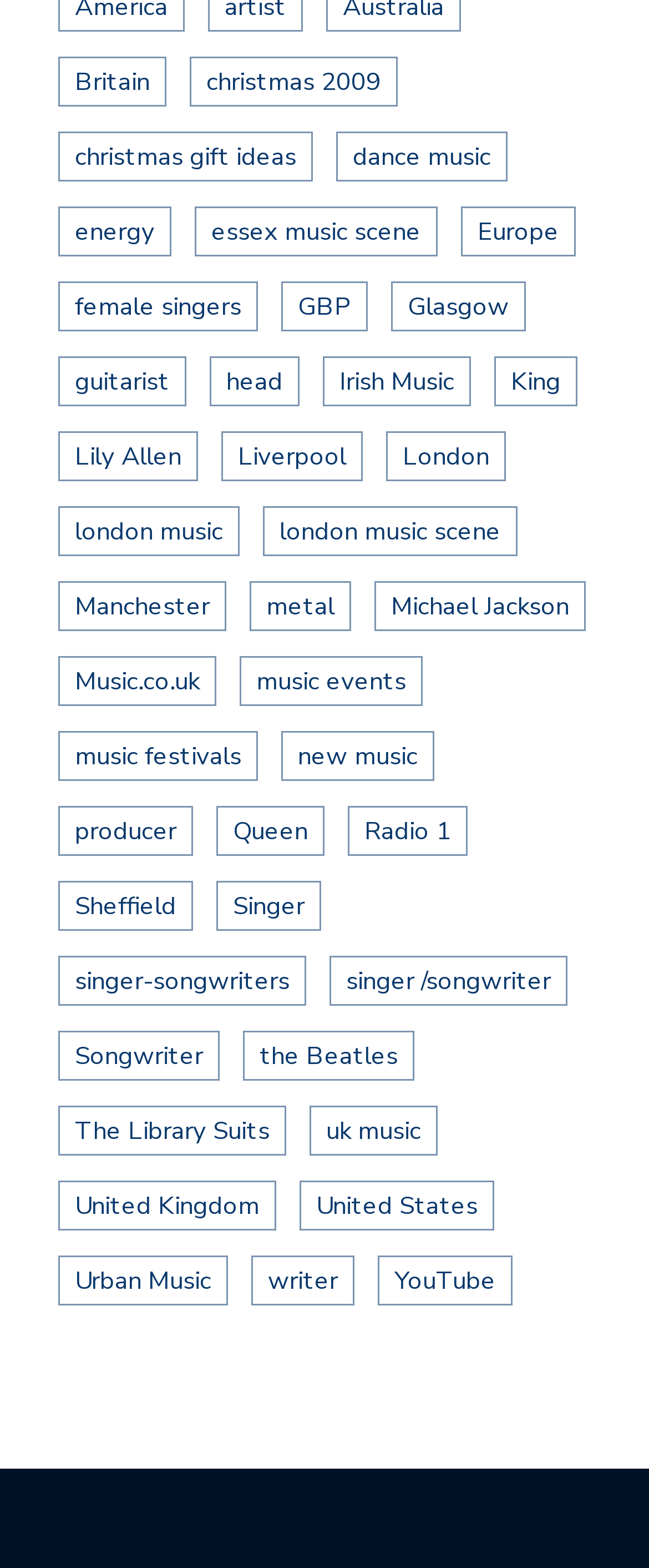Locate the bounding box coordinates of the area that needs to be clicked to fulfill the following instruction: "Explore the music scene in Glasgow". The coordinates should be in the format of four float numbers between 0 and 1, namely [left, top, right, bottom].

[0.603, 0.179, 0.81, 0.211]